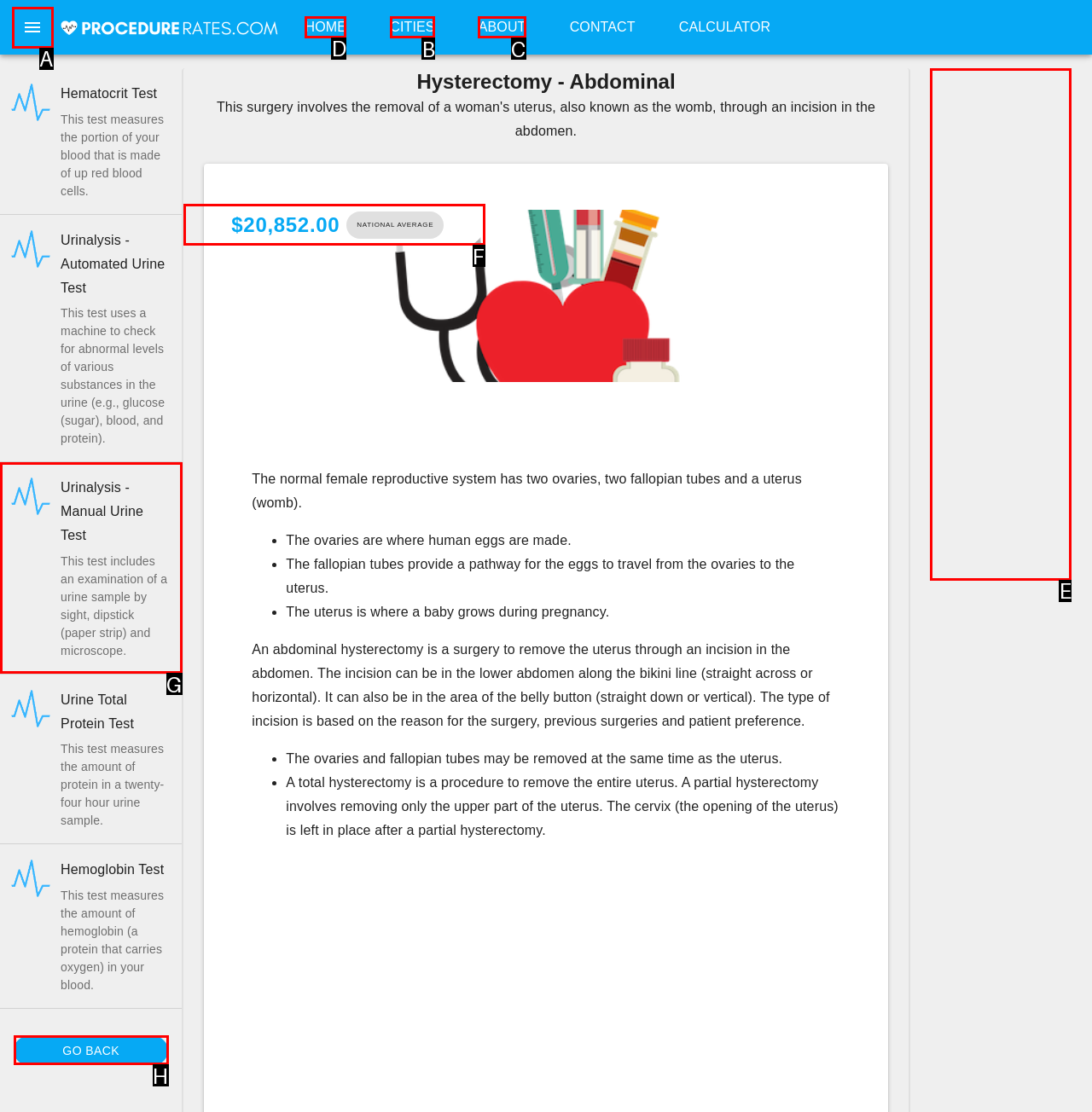Determine the letter of the element I should select to fulfill the following instruction: Go to 'HOME' page. Just provide the letter.

D